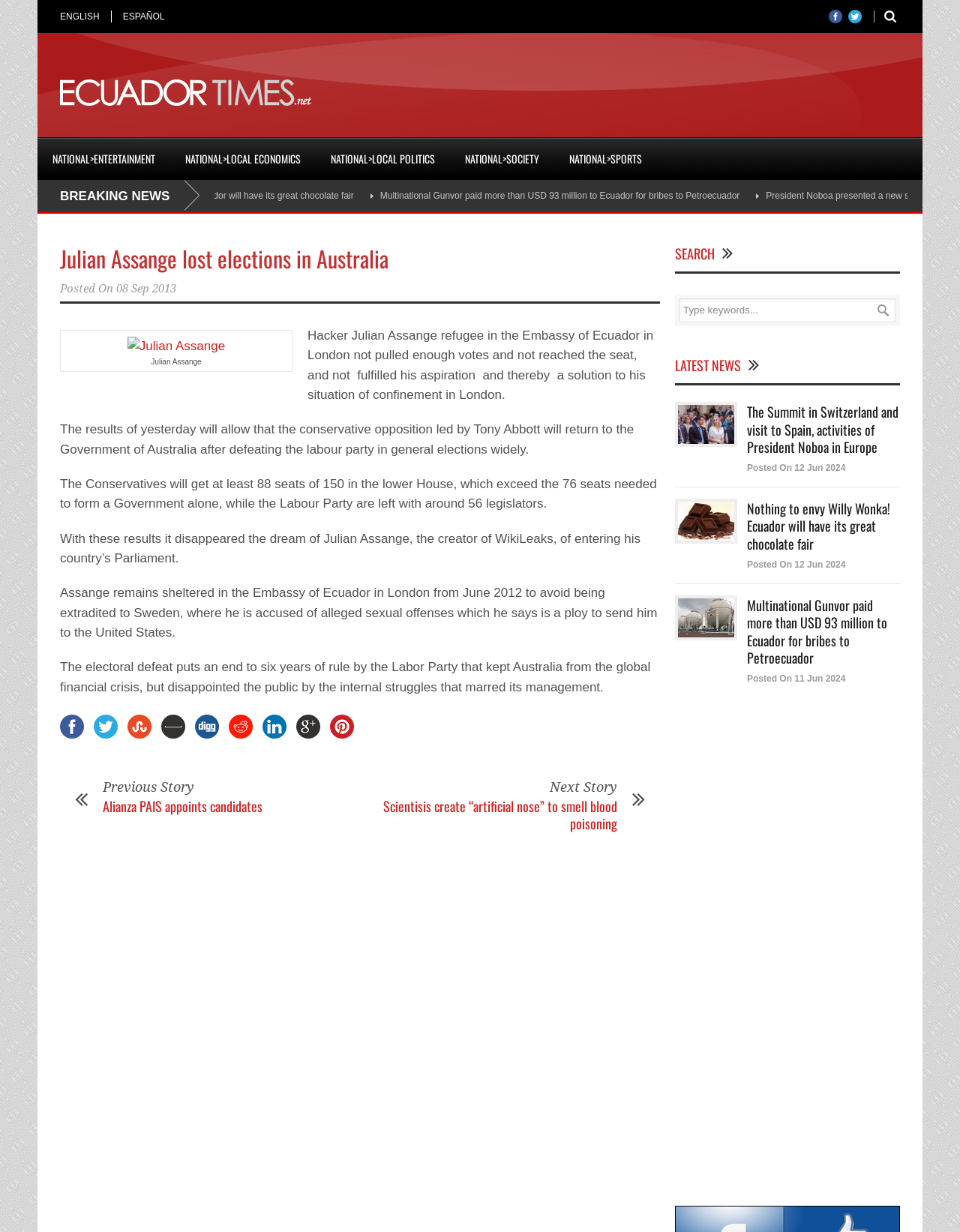Determine the bounding box coordinates (top-left x, top-left y, bottom-right x, bottom-right y) of the UI element described in the following text: Alianza PAIS appoints candidates

[0.107, 0.646, 0.273, 0.662]